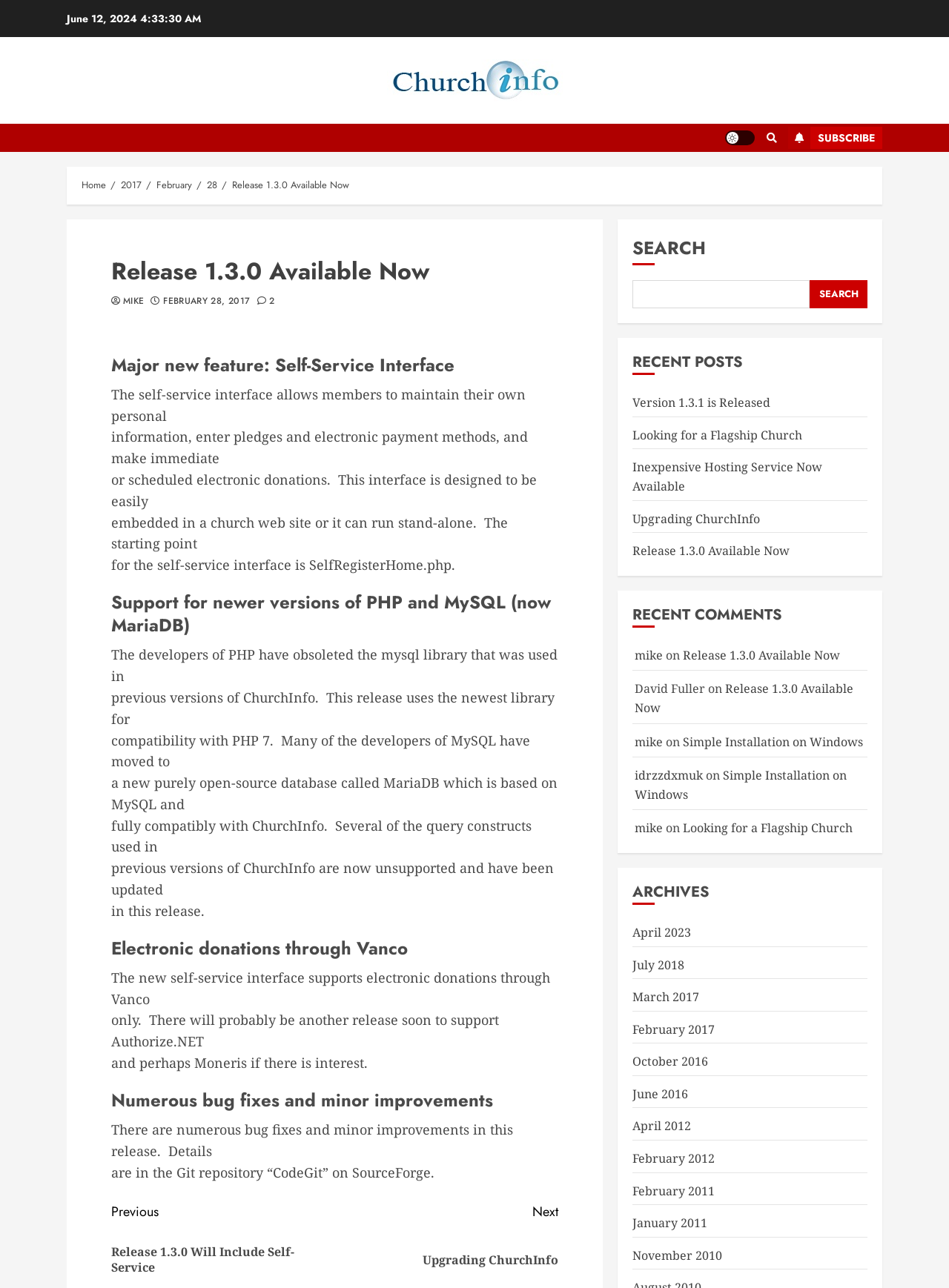Extract the text of the main heading from the webpage.

Release 1.3.0 Available Now